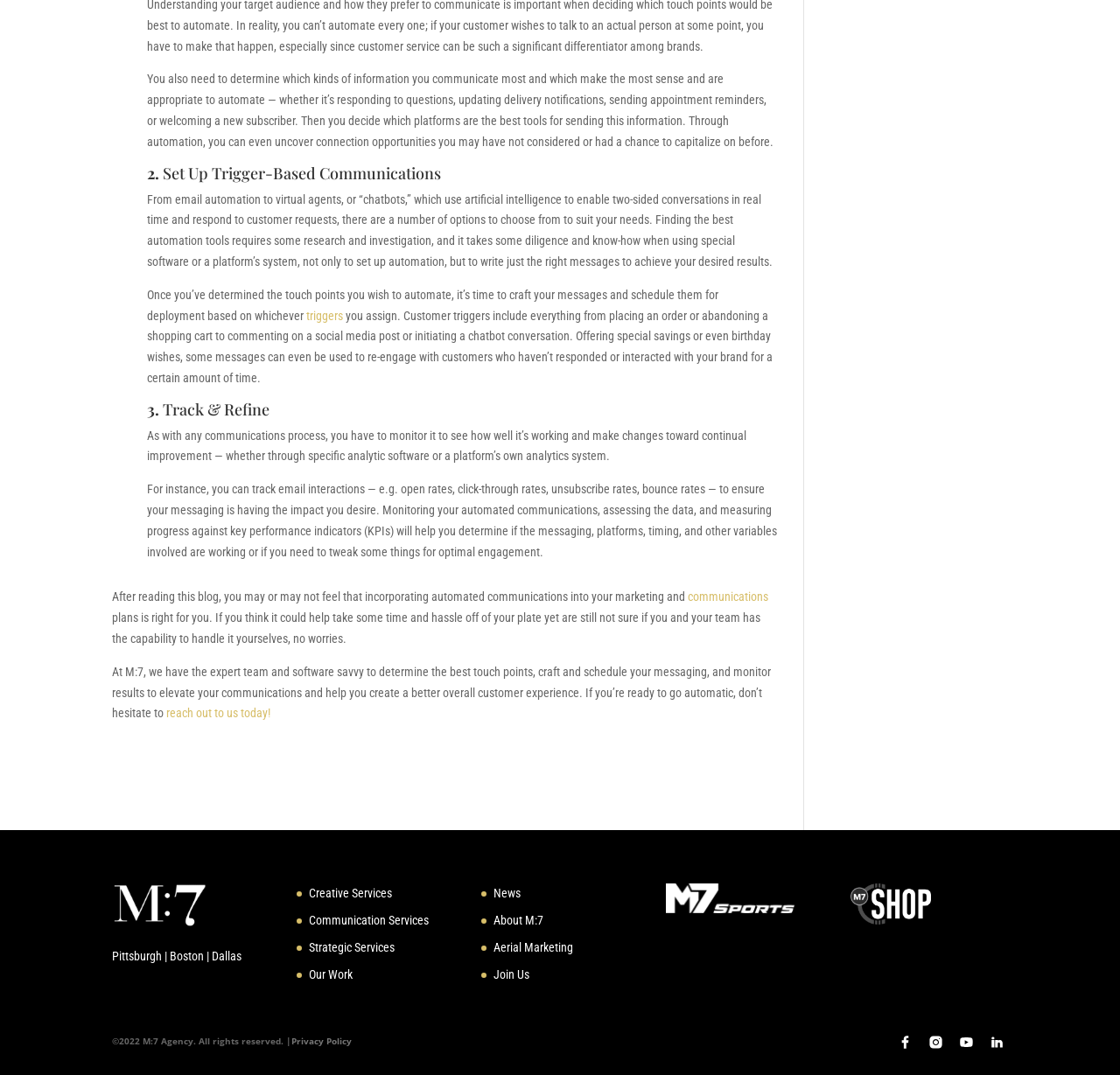What is the purpose of tracking email interactions?
Could you give a comprehensive explanation in response to this question?

According to the webpage, tracking email interactions, such as open rates, click-through rates, and unsubscribe rates, is necessary to ensure that the messaging is having the desired impact and to make adjustments for optimal engagement.